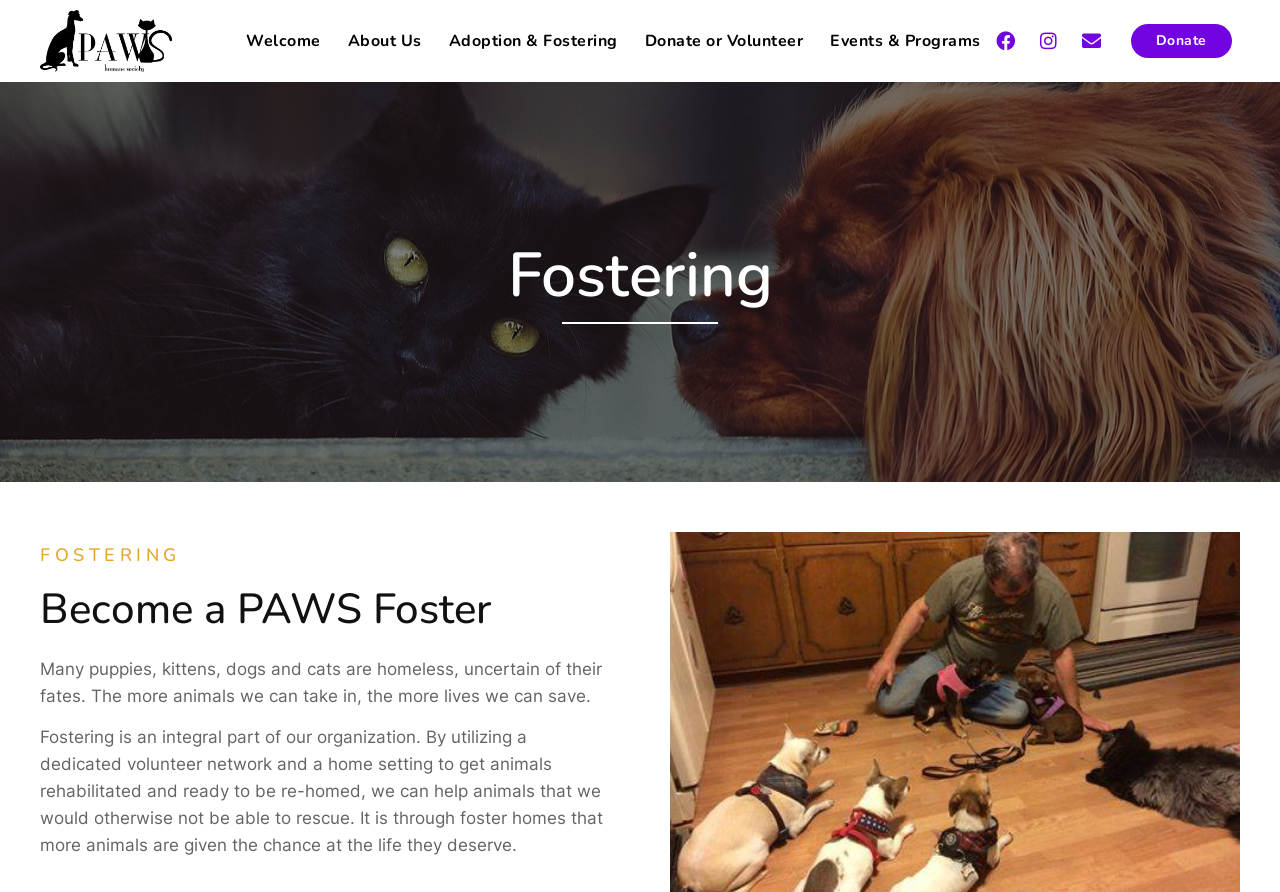Using the element description provided, determine the bounding box coordinates in the format (top-left x, top-left y, bottom-right x, bottom-right y). Ensure that all values are floating point numbers between 0 and 1. Element description: About Us

[0.269, 0.023, 0.333, 0.068]